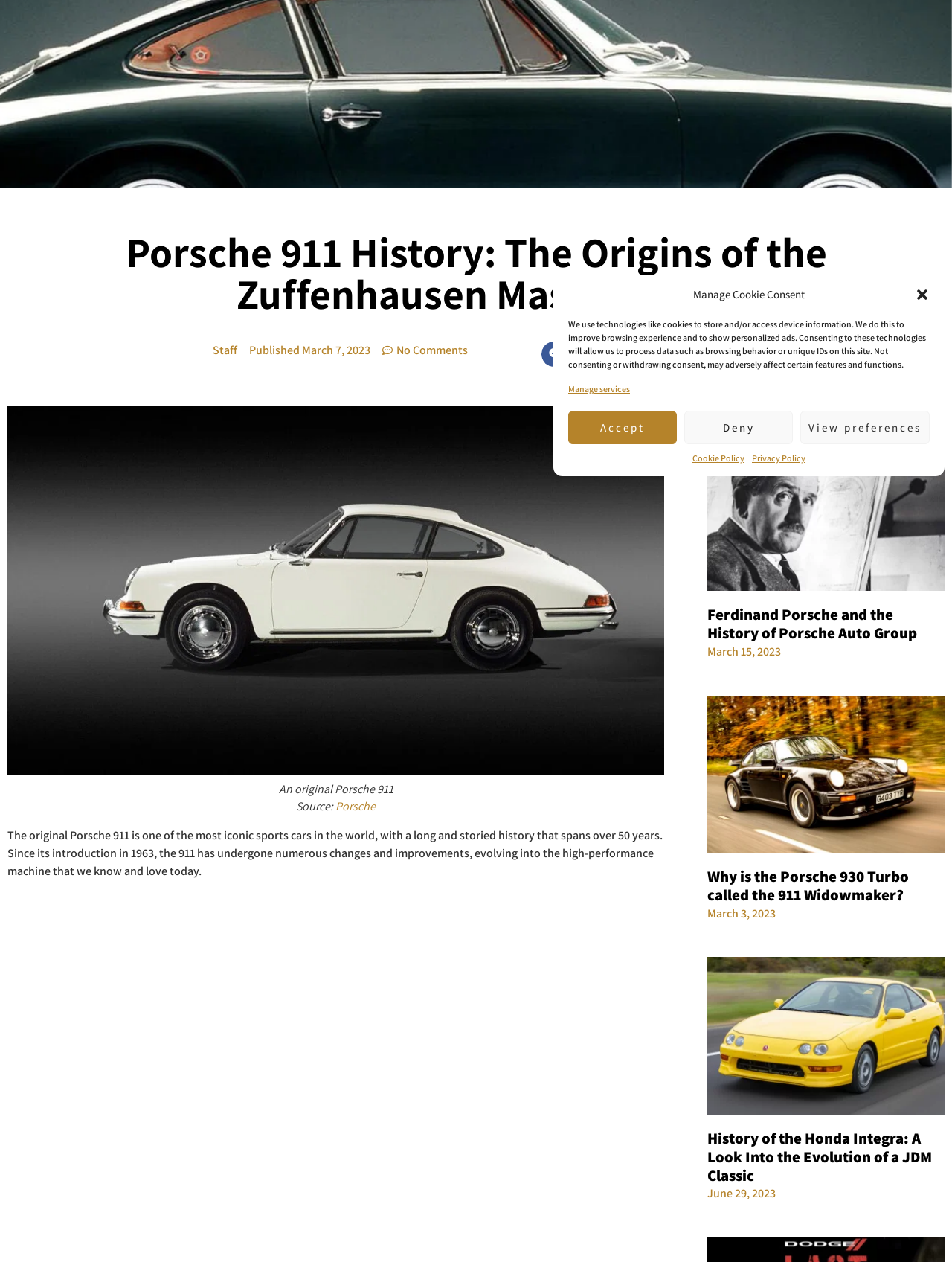Please specify the bounding box coordinates in the format (top-left x, top-left y, bottom-right x, bottom-right y), with values ranging from 0 to 1. Identify the bounding box for the UI component described as follows: aria-label="Share on twitter"

[0.603, 0.271, 0.629, 0.29]